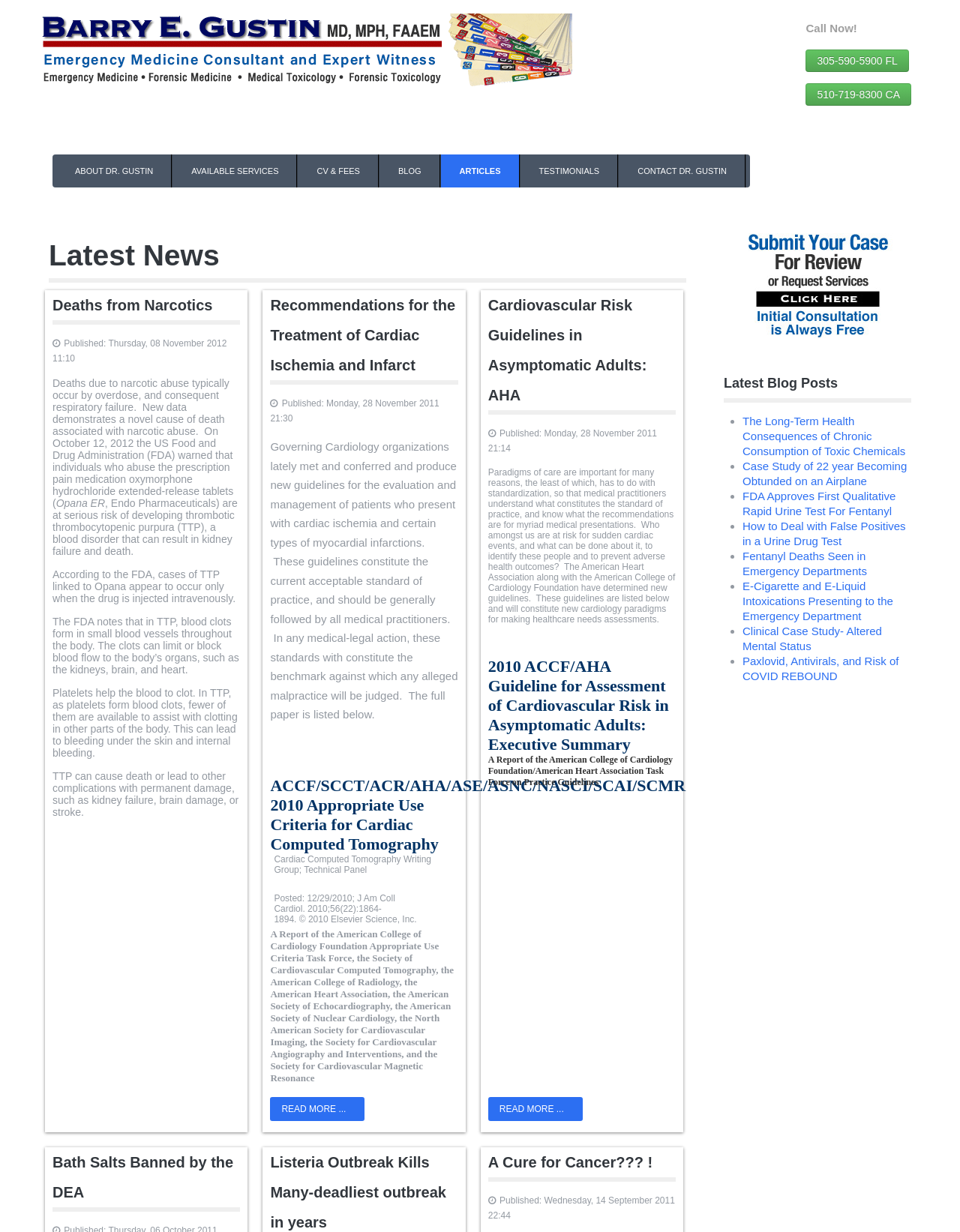Please specify the bounding box coordinates of the clickable region necessary for completing the following instruction: "View the latest blog post 'The Long-Term Health Consequences of Chronic Consumption of Toxic Chemicals'". The coordinates must consist of four float numbers between 0 and 1, i.e., [left, top, right, bottom].

[0.773, 0.337, 0.943, 0.371]